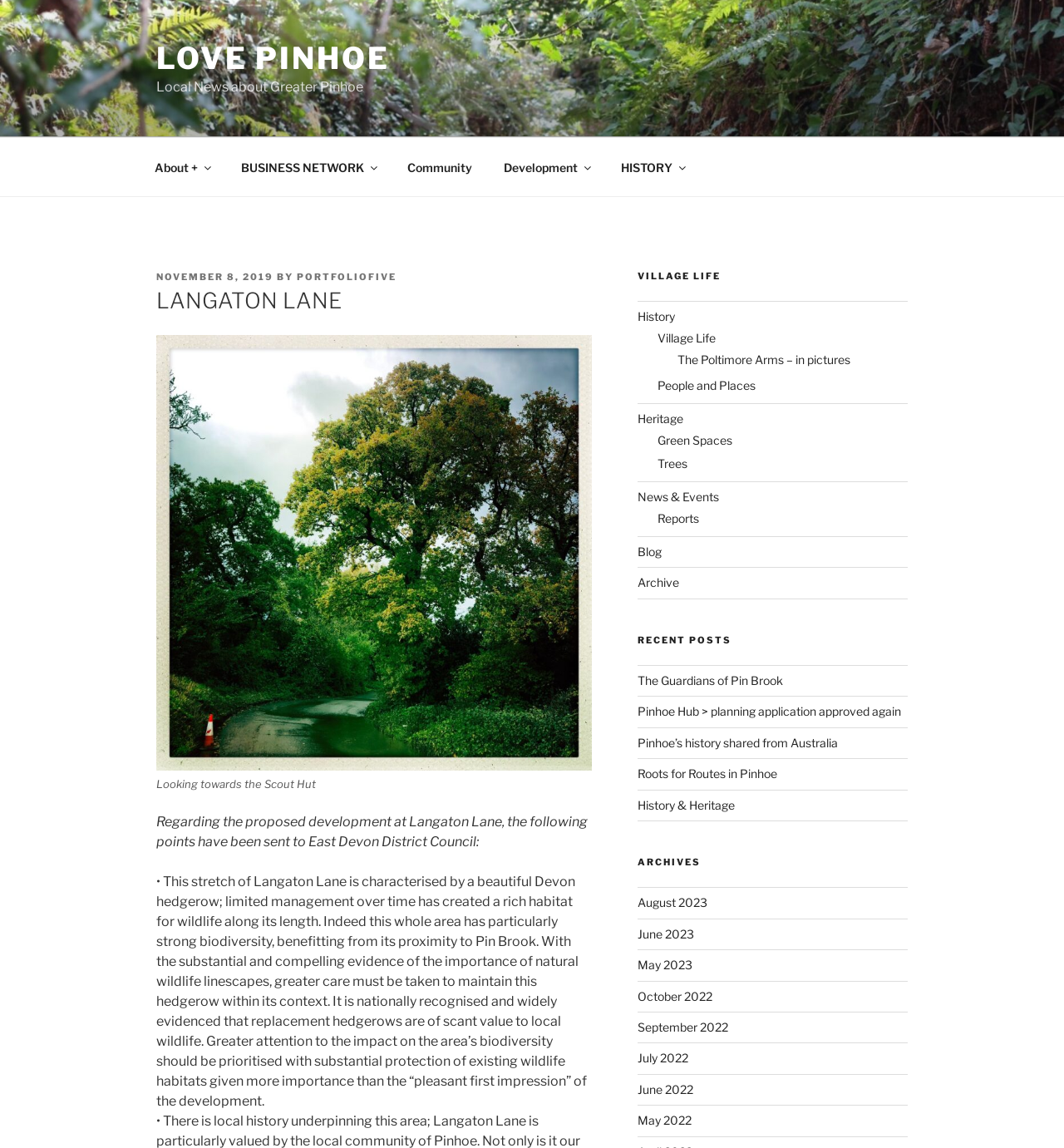Identify the bounding box coordinates of the region that needs to be clicked to carry out this instruction: "Click the 'Products' link". Provide these coordinates as four float numbers ranging from 0 to 1, i.e., [left, top, right, bottom].

None